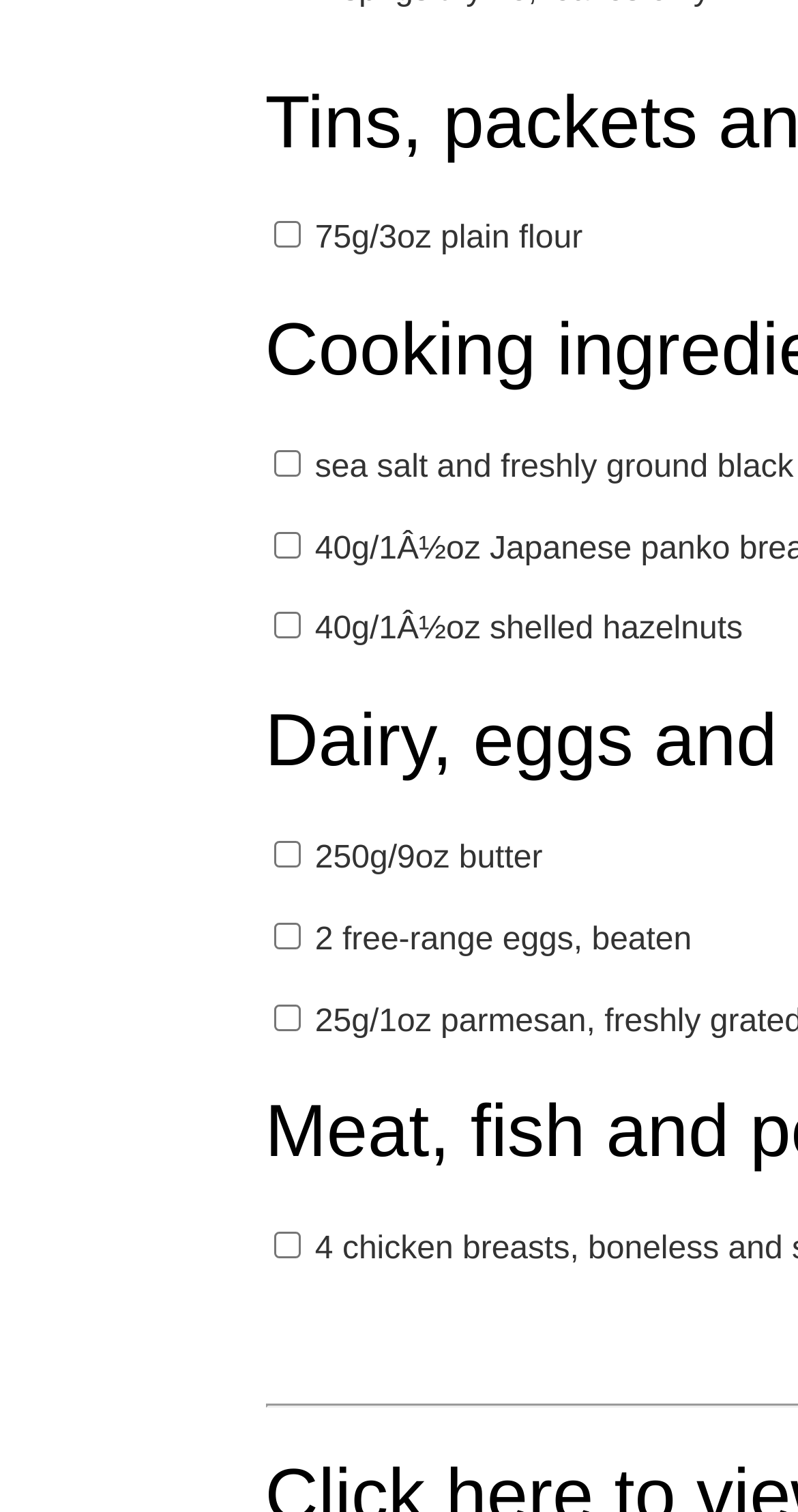Identify the bounding box coordinates of the element to click to follow this instruction: 'Check 40g/1Â½oz Japanese panko breadcrumbs'. Ensure the coordinates are four float values between 0 and 1, provided as [left, top, right, bottom].

[0.342, 0.351, 0.376, 0.369]